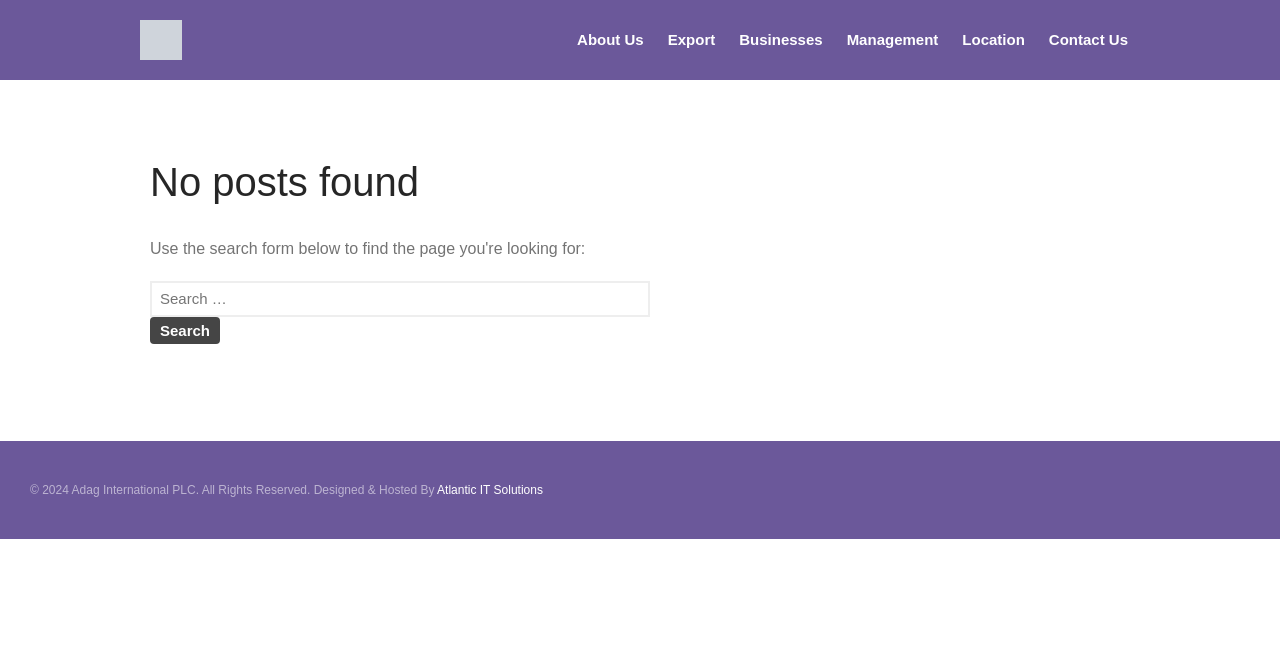Identify the bounding box coordinates for the region to click in order to carry out this instruction: "Go to Home". Provide the coordinates using four float numbers between 0 and 1, formatted as [left, top, right, bottom].

None